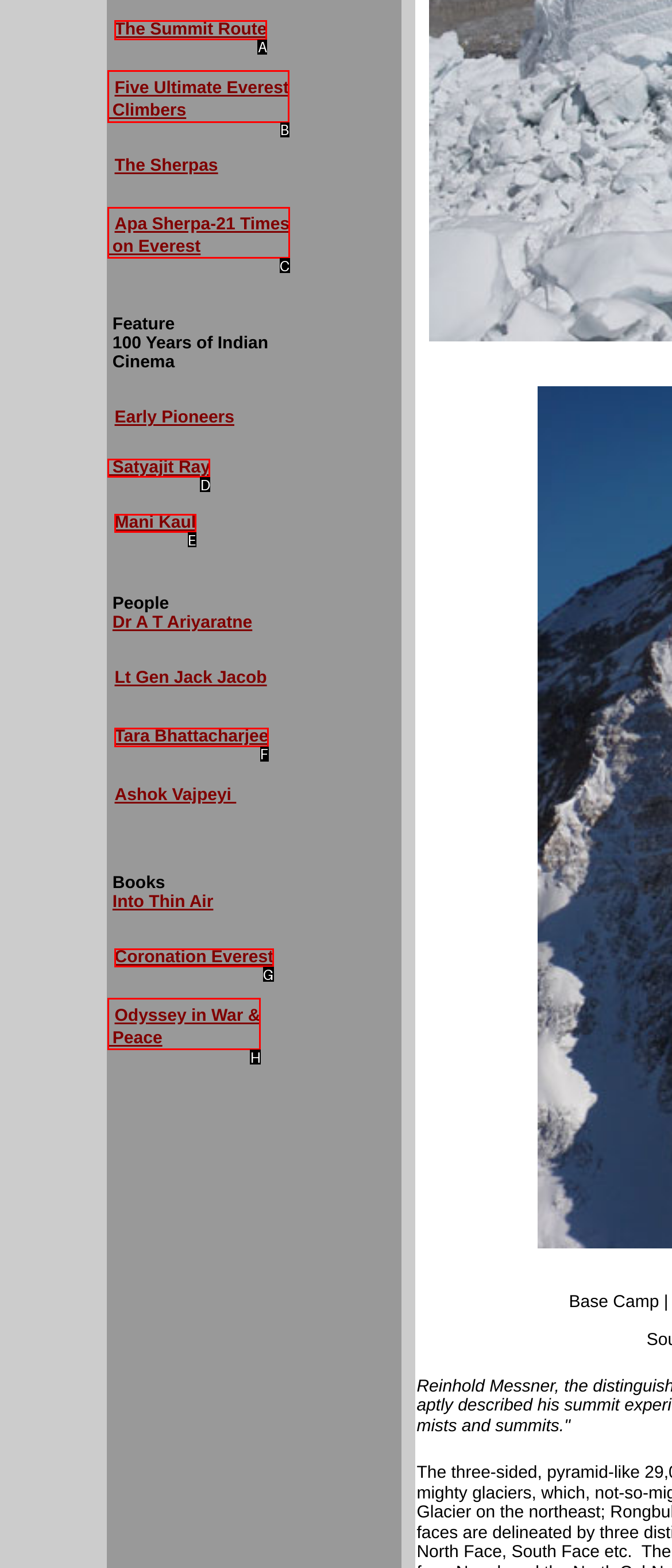Identify which HTML element matches the description: Odyssey in War & Peace. Answer with the correct option's letter.

H